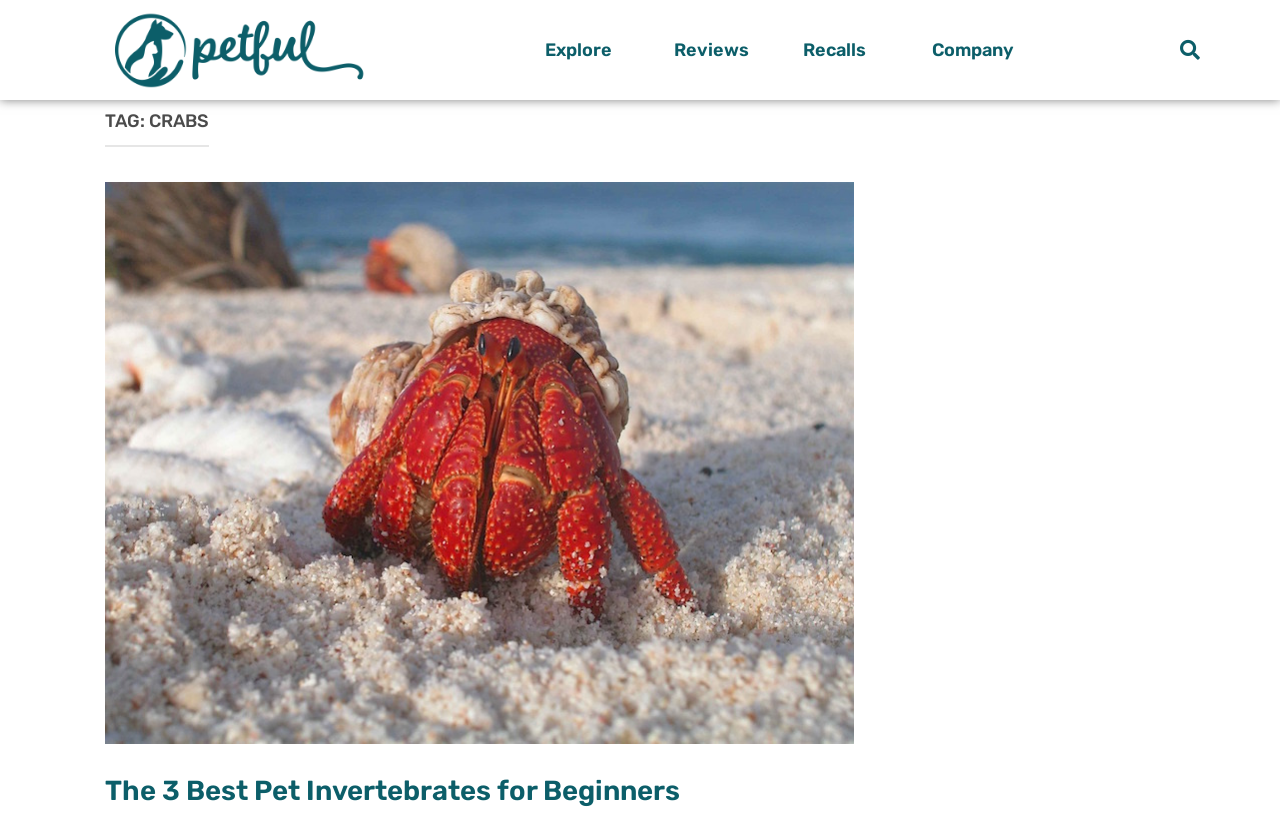How many main navigation links are there?
Using the image, provide a detailed and thorough answer to the question.

There are four main navigation links at the top of the webpage, which are 'Explore', 'Reviews', 'Recalls', and 'Company'.